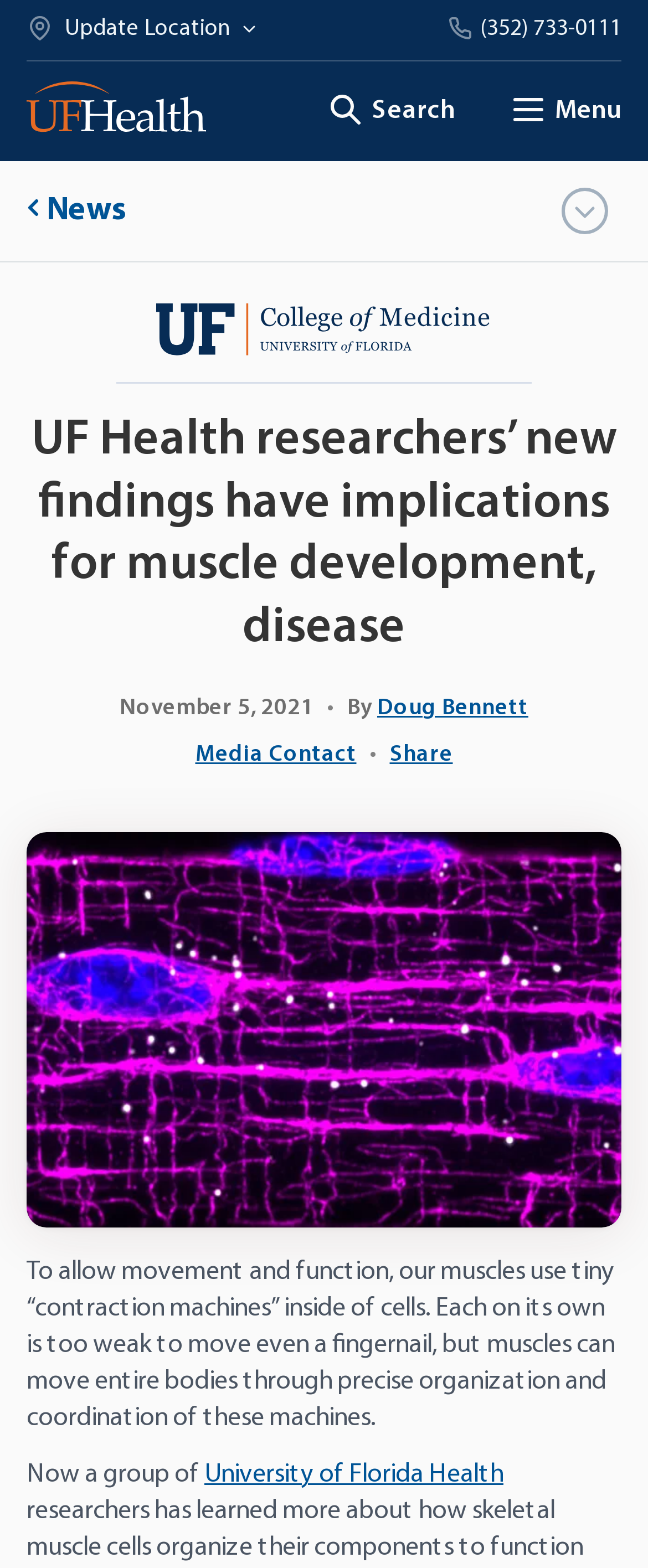Identify the bounding box coordinates of the clickable region to carry out the given instruction: "Share the article".

[0.601, 0.474, 0.699, 0.489]